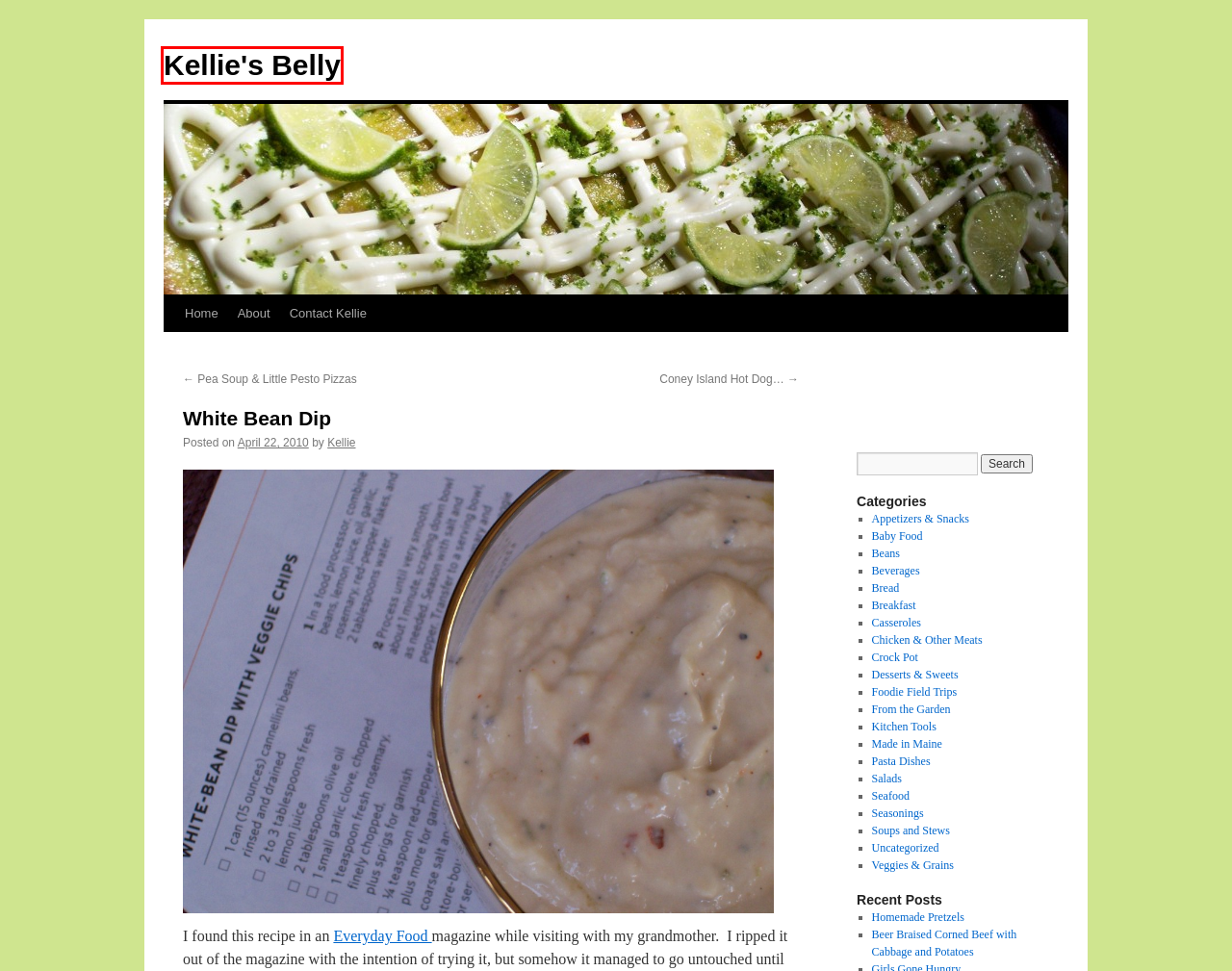Review the screenshot of a webpage which includes a red bounding box around an element. Select the description that best fits the new webpage once the element in the bounding box is clicked. Here are the candidates:
A. Desserts & Sweets | Kellie's Belly
B. Appetizers & Snacks | Kellie's Belly
C. Pea Soup & Little Pesto Pizzas | Kellie's Belly
D. About | Kellie's Belly
E. Veggies & Grains | Kellie's Belly
F. Kellie's Belly
G. Seasonings | Kellie's Belly
H. Breakfast | Kellie's Belly

F